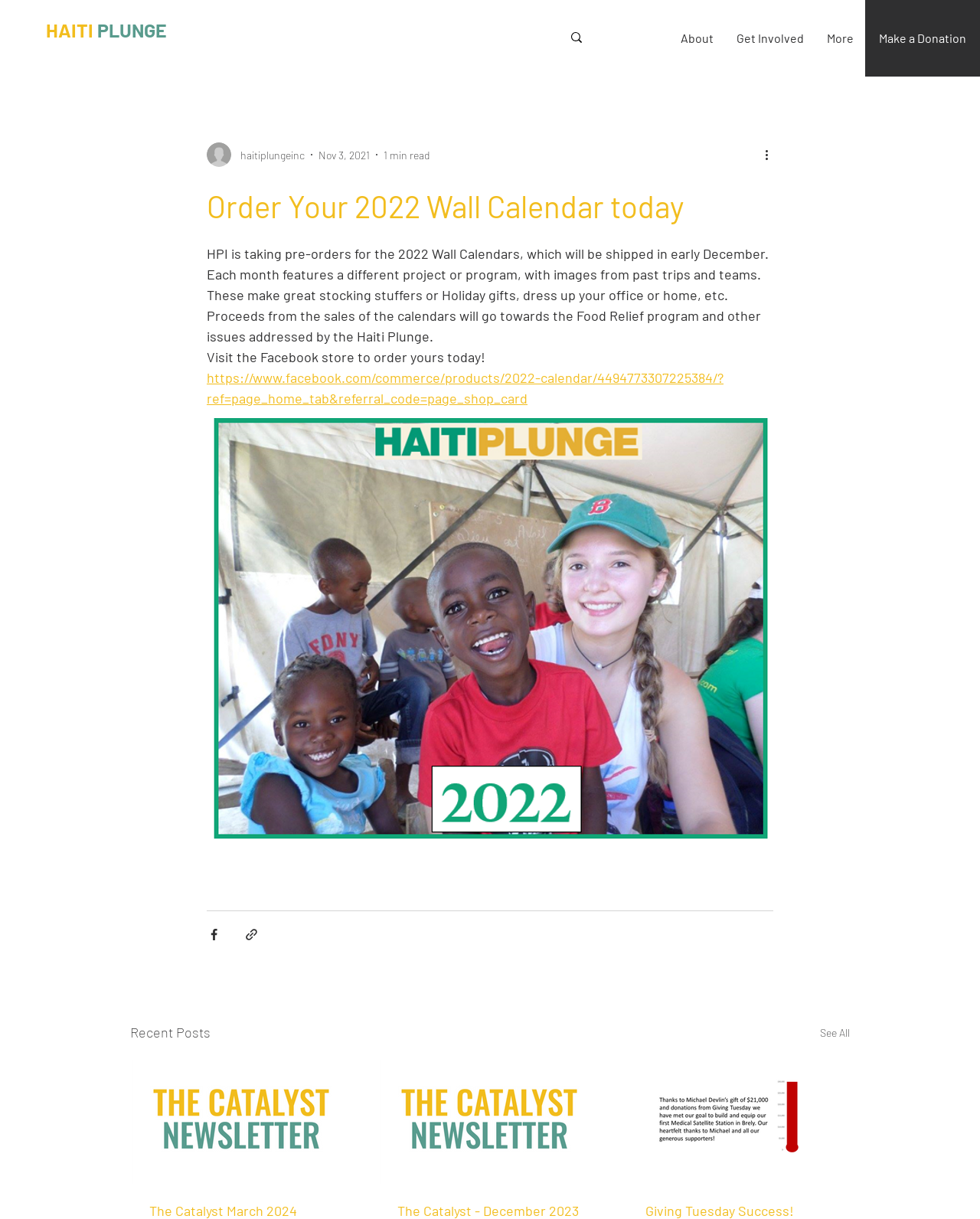What is the expected shipping time for the 2022 Wall Calendars?
Please use the image to deliver a detailed and complete answer.

The webpage mentions that the calendars will be shipped in early December, indicating that users can expect to receive their orders around that time.